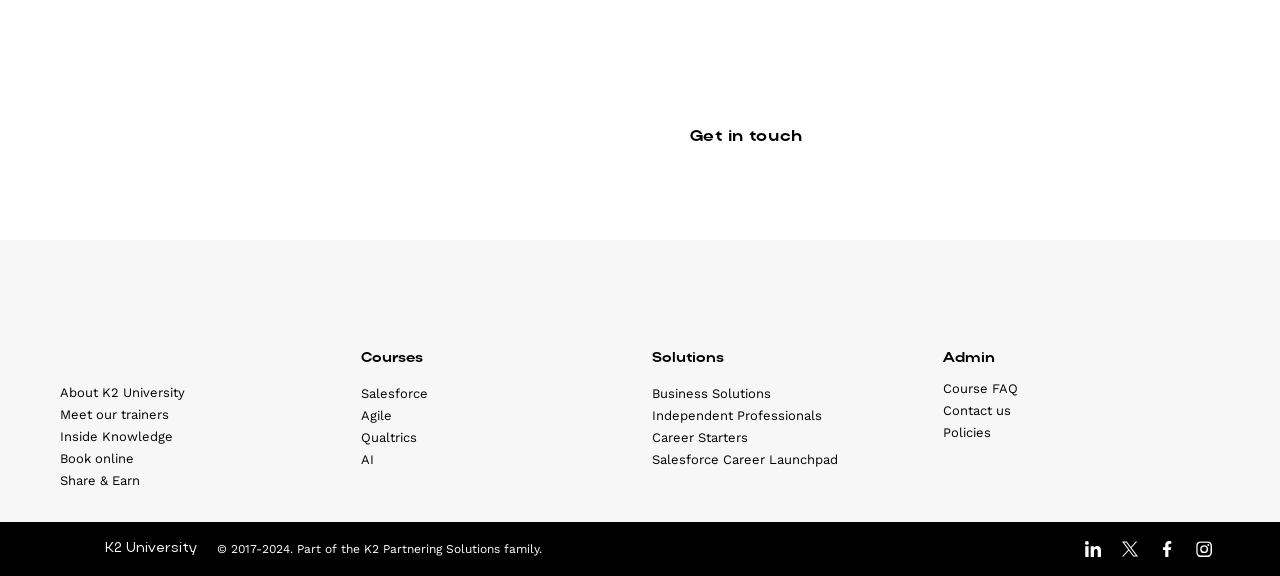Provide the bounding box coordinates of the HTML element this sentence describes: "AI". The bounding box coordinates consist of four float numbers between 0 and 1, i.e., [left, top, right, bottom].

[0.282, 0.779, 0.334, 0.817]